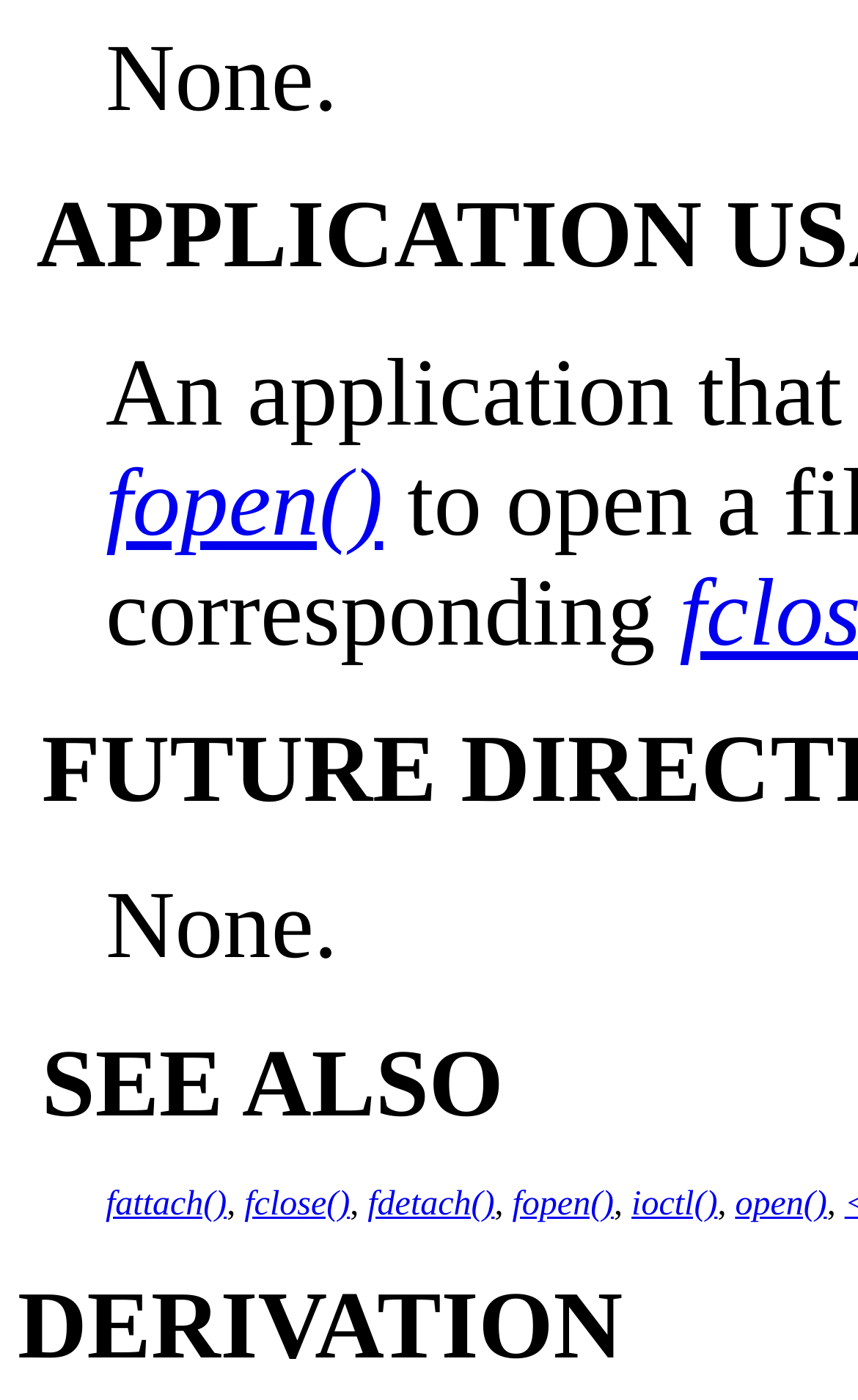Can you find the bounding box coordinates for the element that needs to be clicked to execute this instruction: "watch videos"? The coordinates should be given as four float numbers between 0 and 1, i.e., [left, top, right, bottom].

None